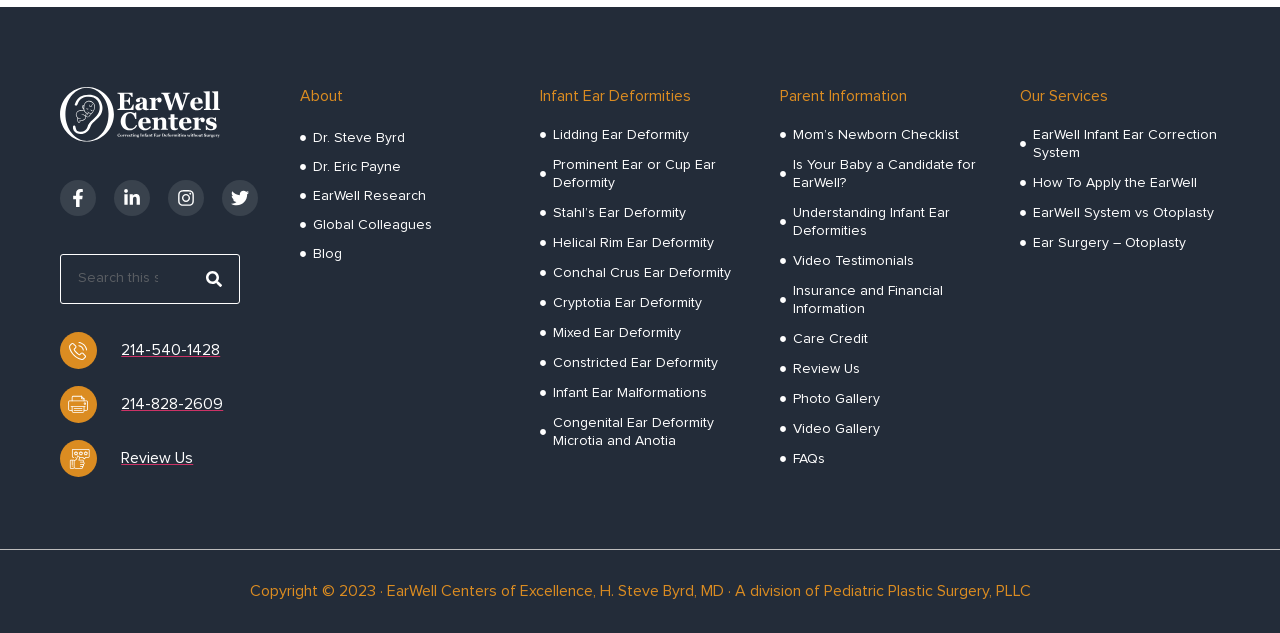Could you determine the bounding box coordinates of the clickable element to complete the instruction: "Learn about Infant Ear Deformities"? Provide the coordinates as four float numbers between 0 and 1, i.e., [left, top, right, bottom].

[0.422, 0.138, 0.578, 0.168]